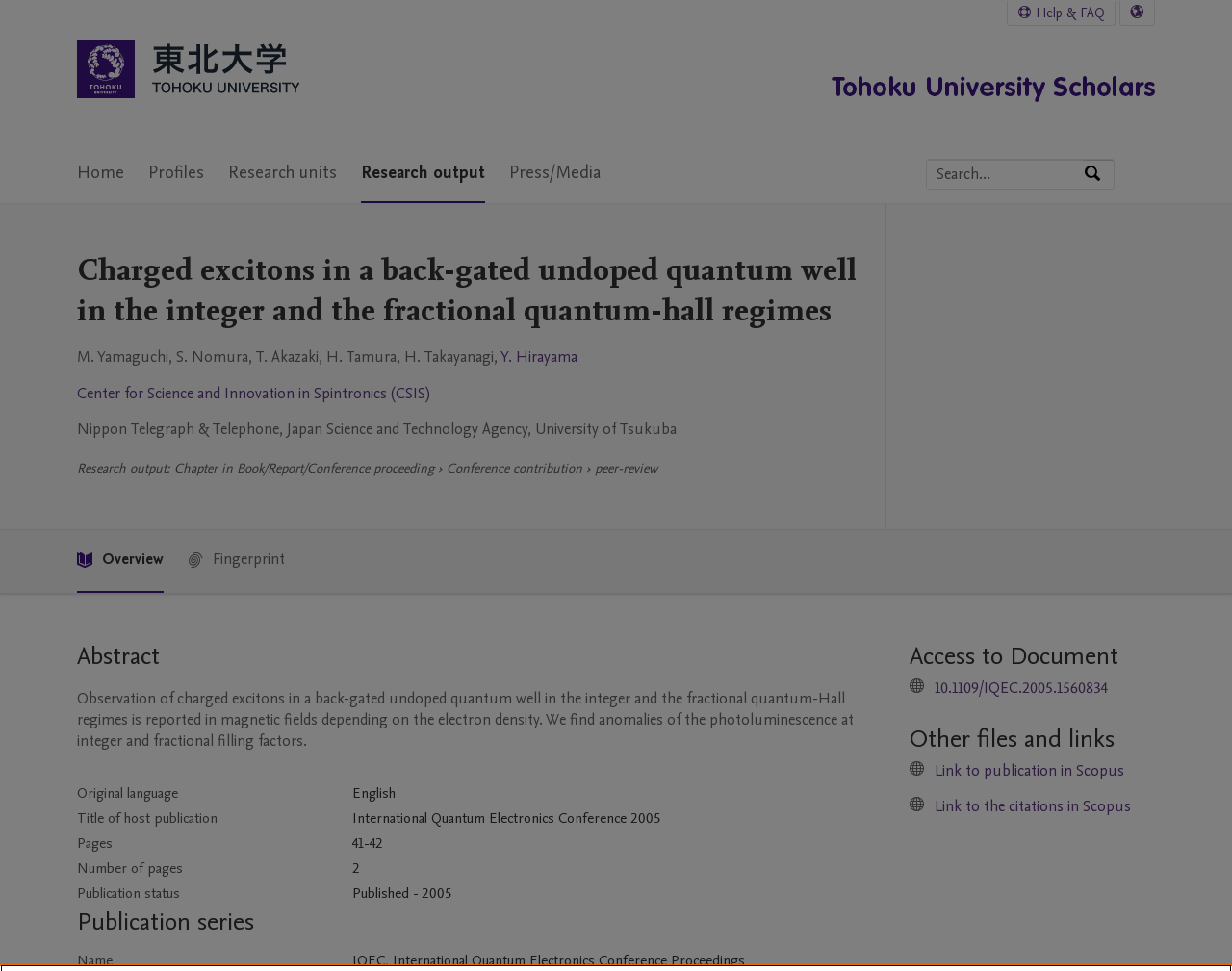Identify the bounding box for the described UI element. Provide the coordinates in (top-left x, top-left y, bottom-right x, bottom-right y) format with values ranging from 0 to 1: 10.1109/IQEC.2005.1560834

[0.759, 0.698, 0.899, 0.72]